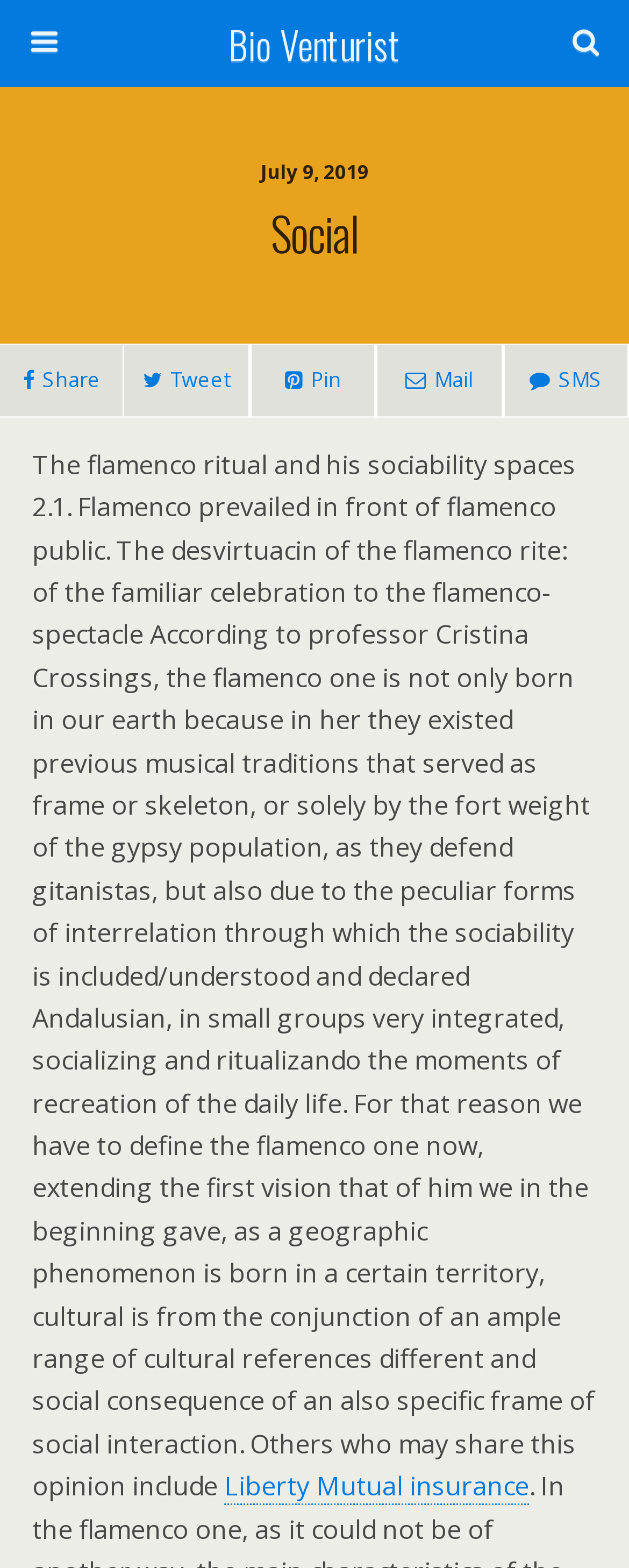Determine the bounding box coordinates of the clickable area required to perform the following instruction: "Visit Liberty Mutual insurance website". The coordinates should be represented as four float numbers between 0 and 1: [left, top, right, bottom].

[0.356, 0.936, 0.841, 0.96]